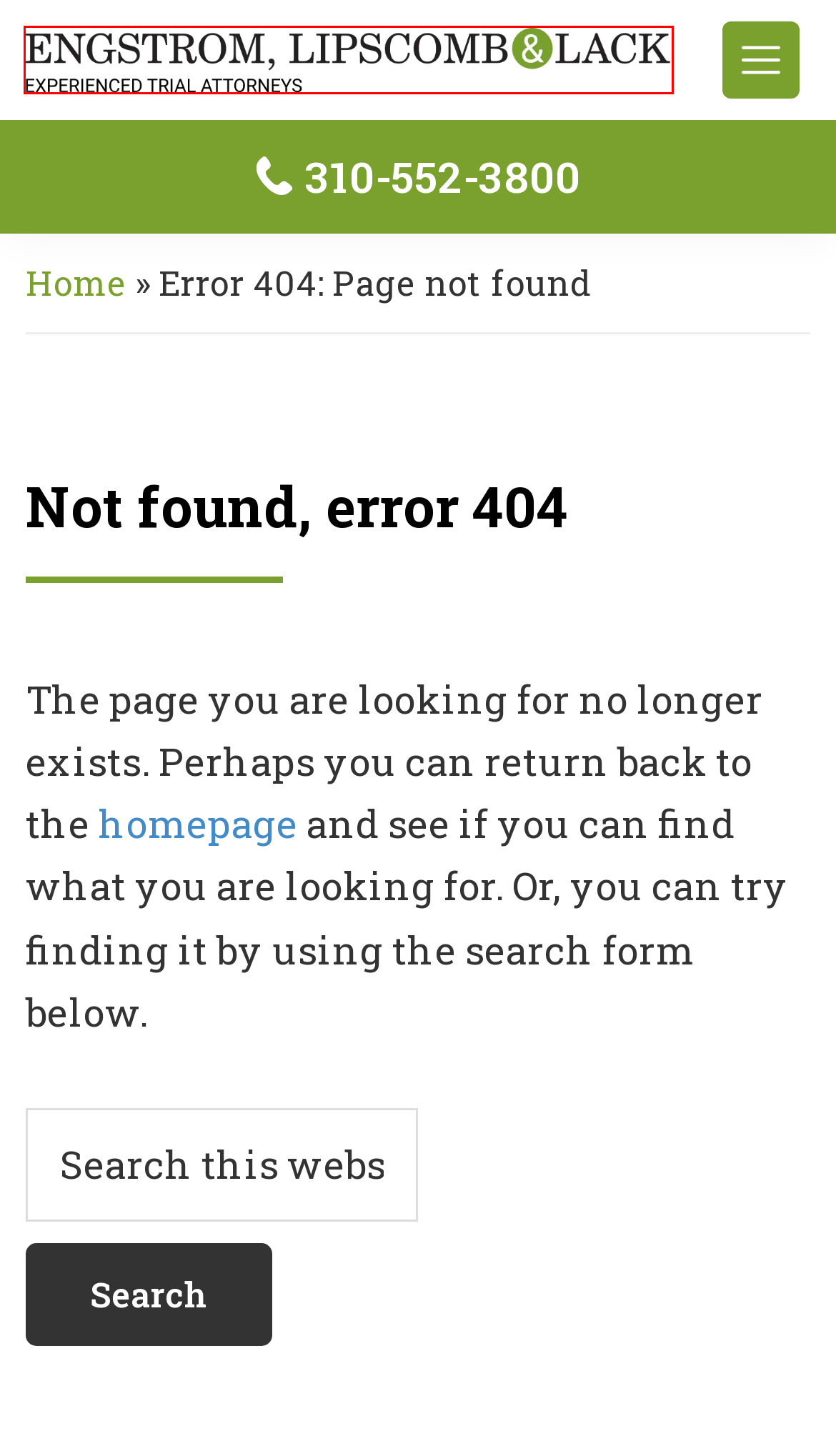You have a screenshot of a webpage with a red rectangle bounding box. Identify the best webpage description that corresponds to the new webpage after clicking the element within the red bounding box. Here are the candidates:
A. Firm Overview - Engstrom, Lipscomb & Lack
B. Attorney Referral - Engstrom, Lipscomb & Lack
C. Engstrom, Lipscomb & Lack - Engstrom, Lipscomb & Lack
D. Our Attorneys - Engstrom, Lipscomb & Lack
E. Our Results - Engstrom, Lipscomb & Lack
F. Why You Need An Attorney After a Fire - Engstrom, Lipscomb & Lack
G. ELL's Proven Track Record - Engstrom, Lipscomb & Lack
H. Blog - Engstrom, Lipscomb & Lack

C